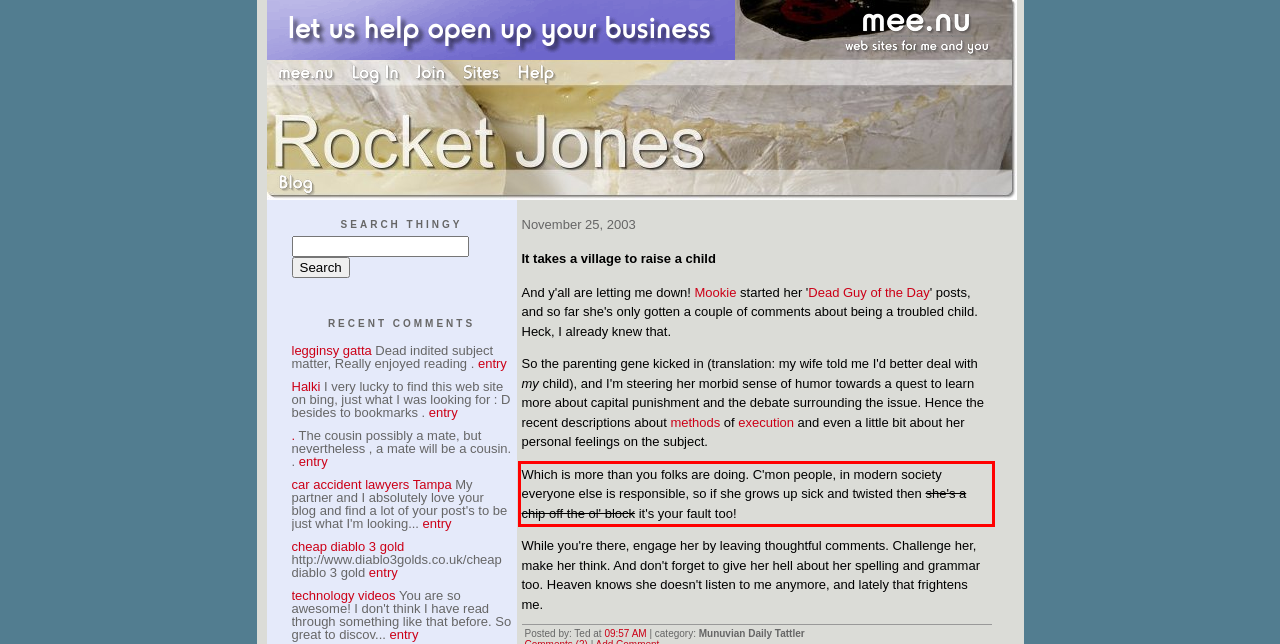With the given screenshot of a webpage, locate the red rectangle bounding box and extract the text content using OCR.

Which is more than you folks are doing. C'mon people, in modern society everyone else is responsible, so if she grows up sick and twisted then she's a chip off the ol' block it's your fault too!